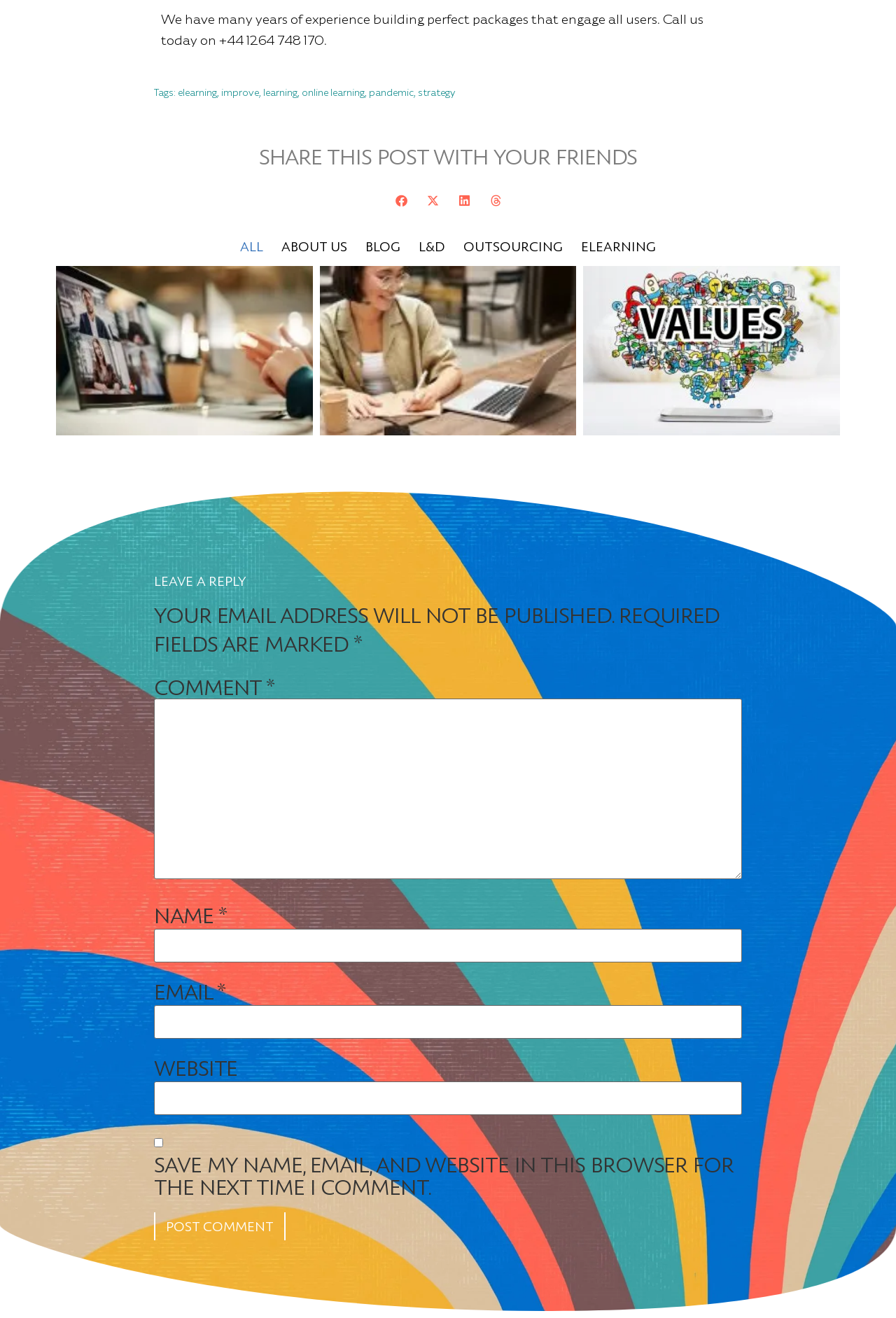Given the following UI element description: "Leave a Comment", find the bounding box coordinates in the webpage screenshot.

None